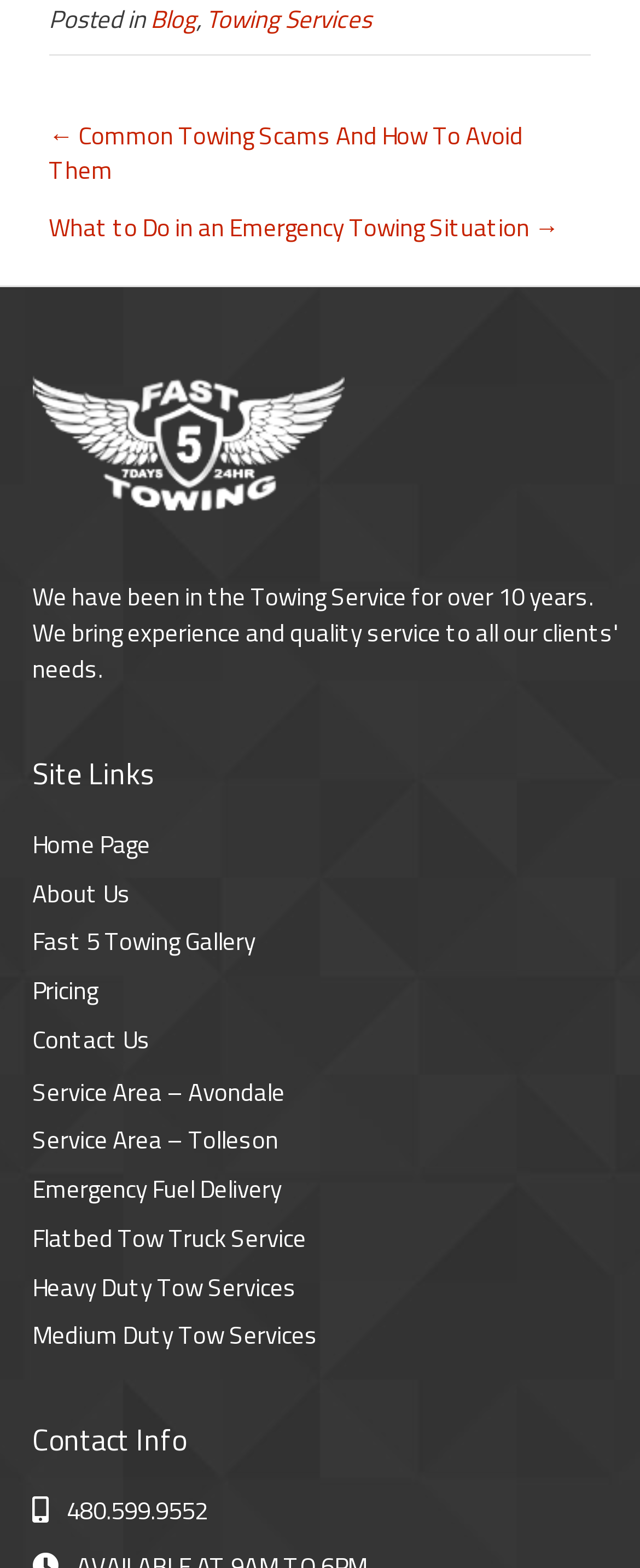Determine the bounding box for the UI element described here: "Home Page".

[0.051, 0.526, 0.235, 0.55]